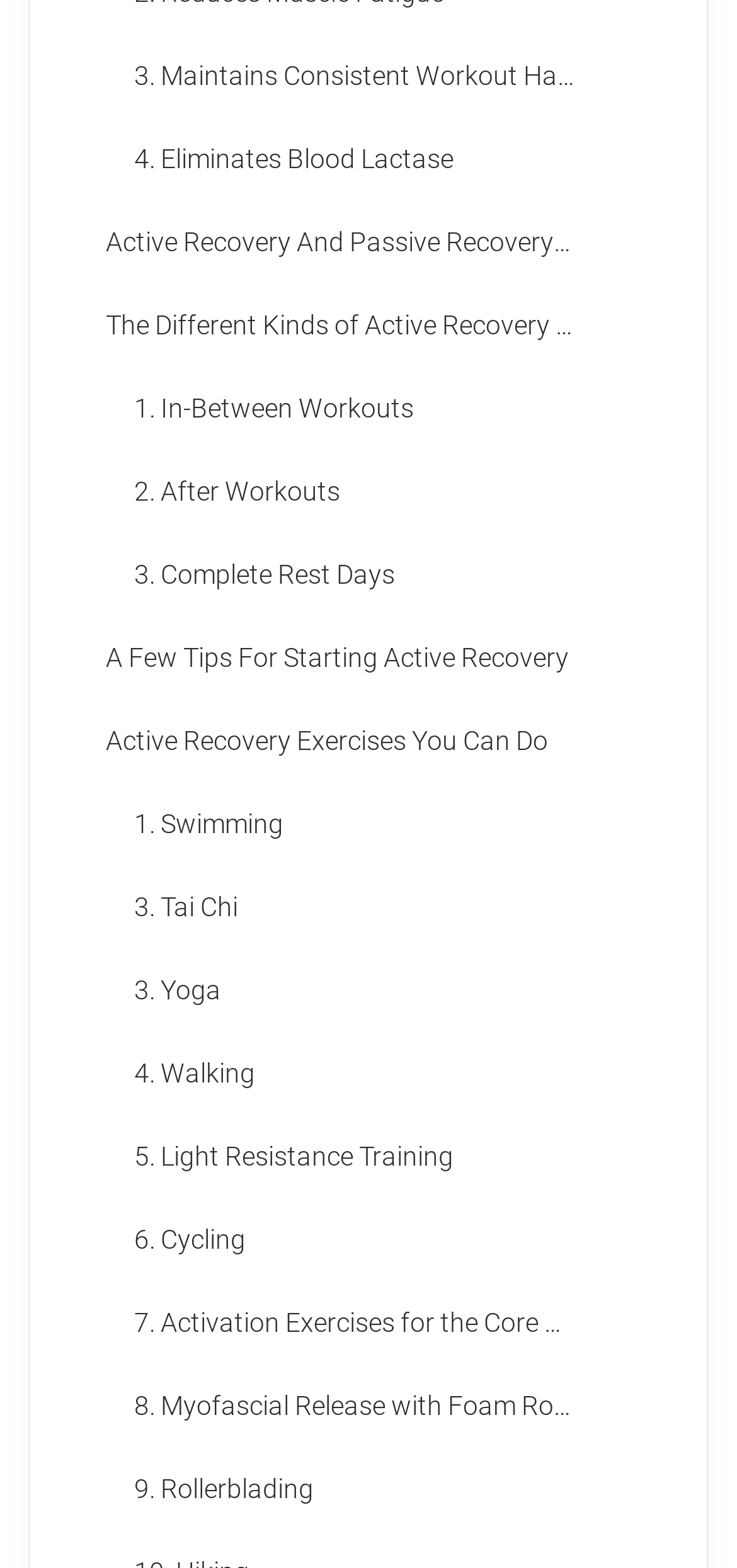What is the purpose of active recovery?
Please provide a comprehensive answer to the question based on the webpage screenshot.

The webpage provides links to different articles and exercises related to active recovery, suggesting that the purpose of active recovery is to help individuals recover from physical activity, such as workouts and exercises.